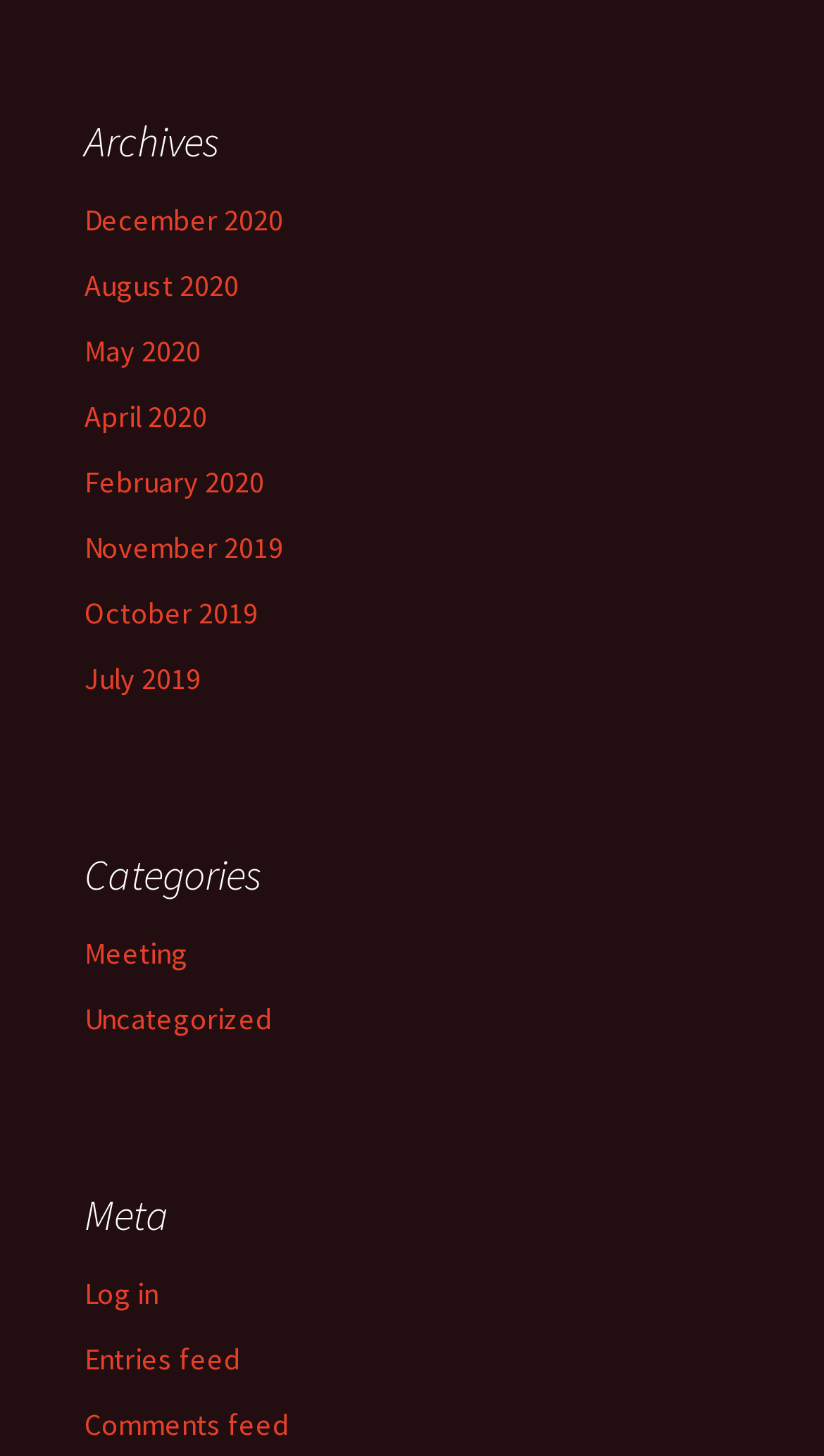How many archive links are available?
Answer the question with a detailed and thorough explanation.

I counted the number of links under the 'Archives' navigation section, which includes links to different months and years, such as 'December 2020', 'August 2020', and so on. There are 9 links in total.